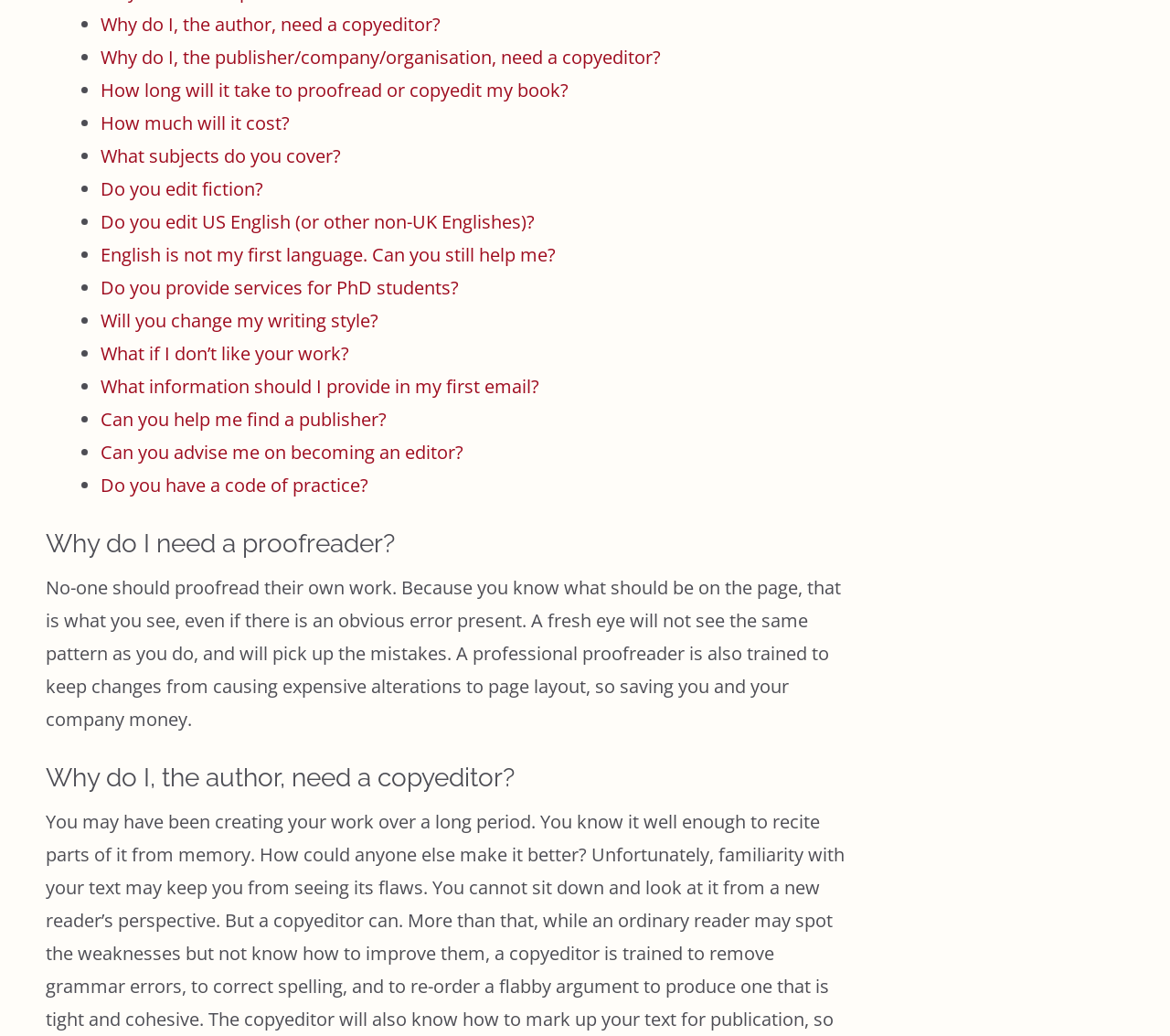Predict the bounding box of the UI element based on this description: "Do you edit fiction?".

[0.086, 0.17, 0.225, 0.194]